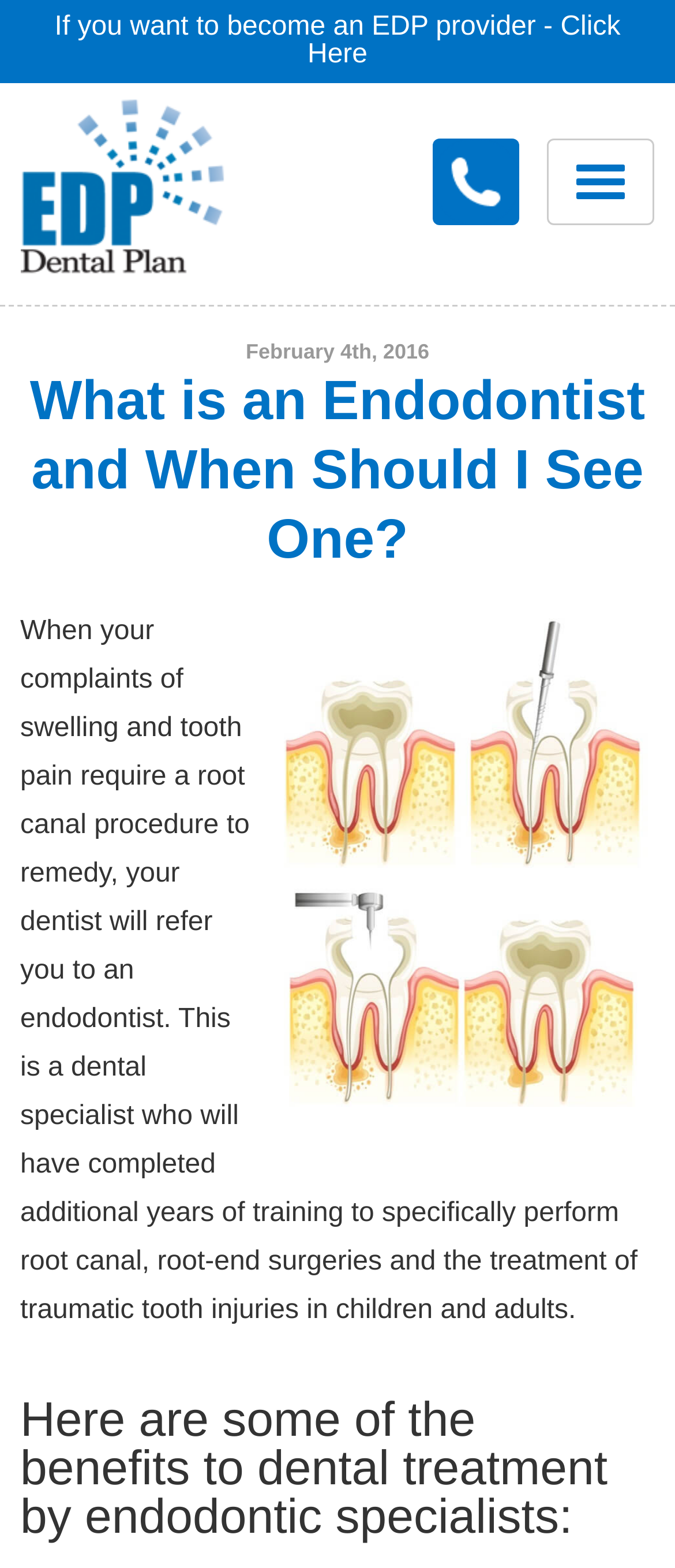Refer to the image and provide an in-depth answer to the question: 
What is the benefit of dental treatment by endodontic specialists?

I found the benefit of dental treatment by endodontic specialists by looking at the headings and found a heading that mentions 'Here are some of the benefits to dental treatment by endodontic specialists:', which implies that there are some benefits, but the exact benefits are not specified.